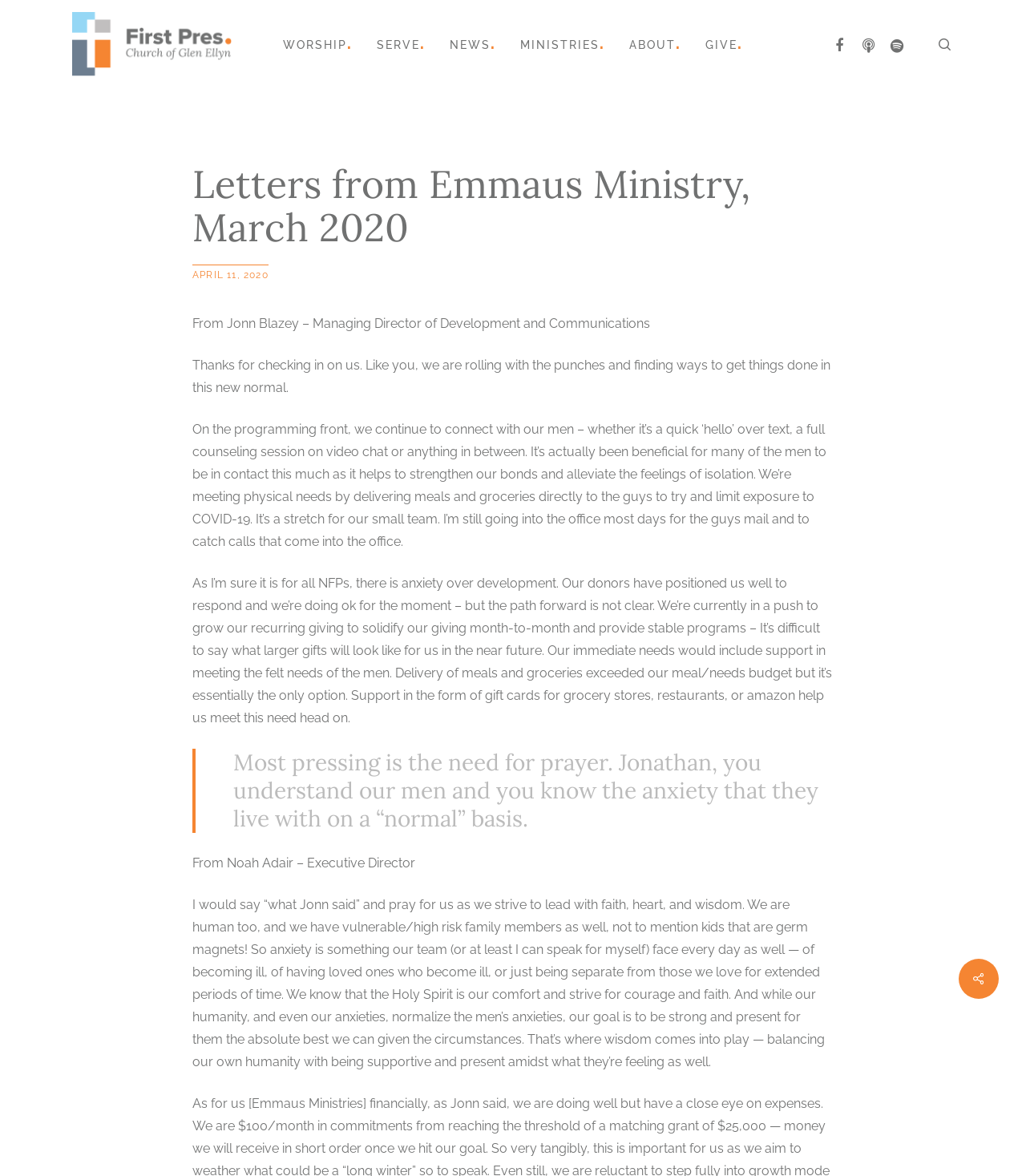Could you provide the bounding box coordinates for the portion of the screen to click to complete this instruction: "Check out NEWS"?

[0.438, 0.032, 0.484, 0.043]